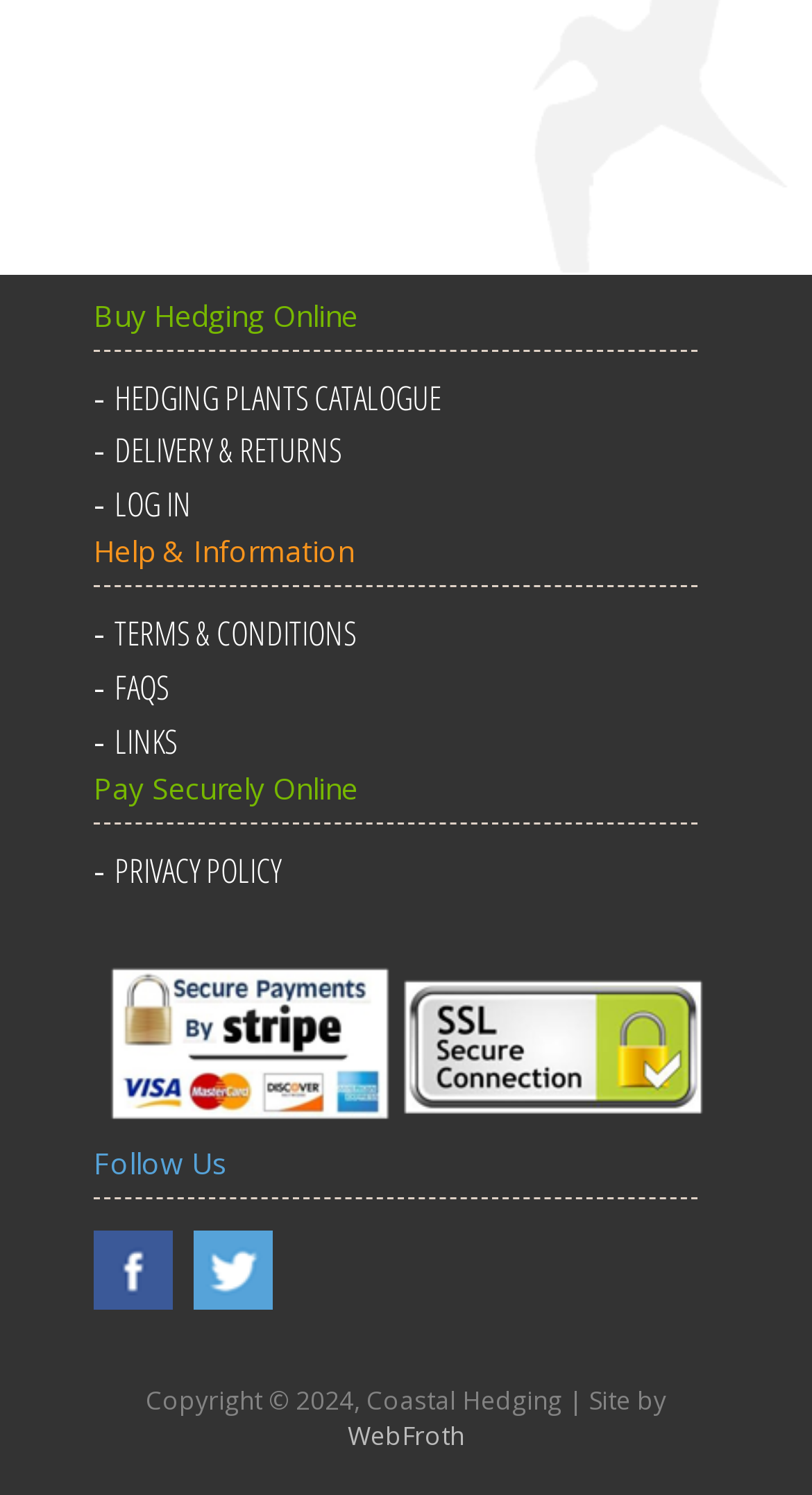What is the main topic of the webpage?
Please provide an in-depth and detailed response to the question.

Based on the heading 'Buy Hedging Online' and the links related to hedging plants, I infer that the main topic of the webpage is hedging.